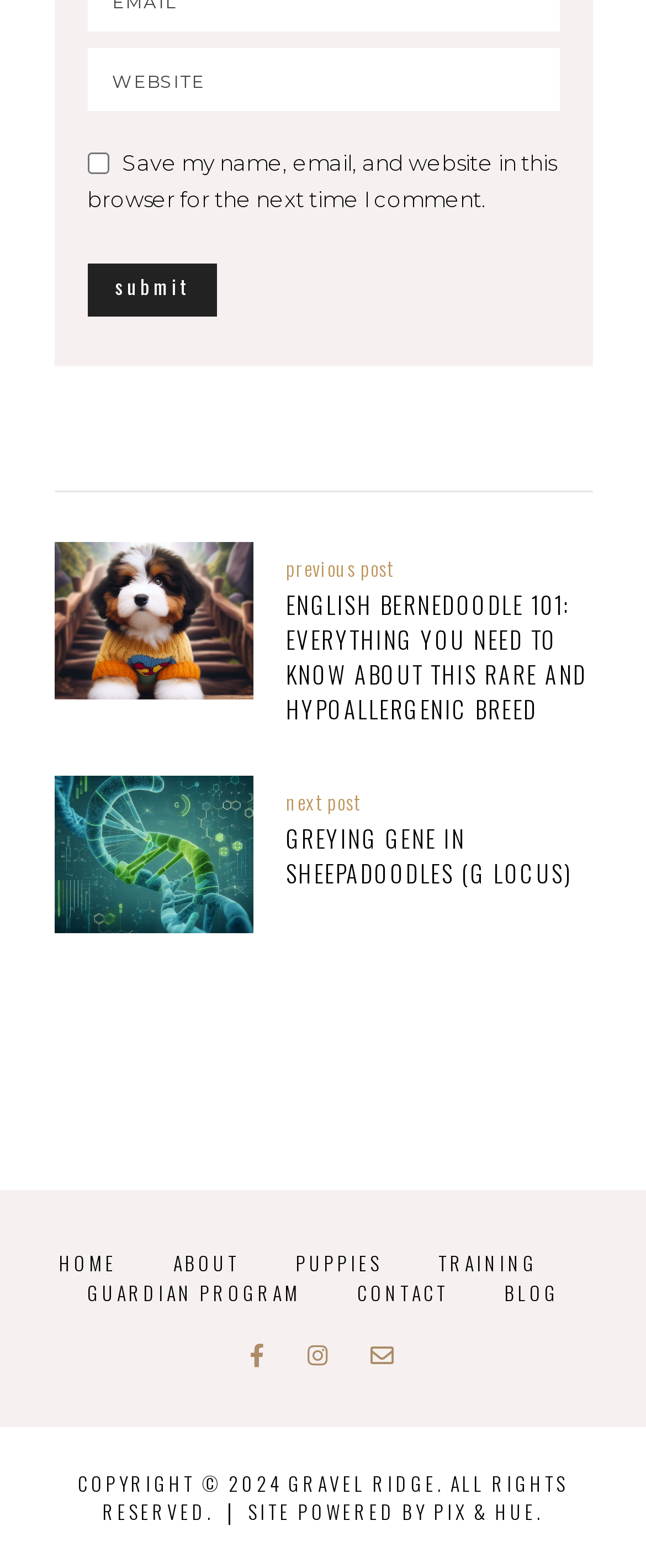What is the website's copyright year?
Give a comprehensive and detailed explanation for the question.

I looked at the static text element with the bounding box coordinates [0.121, 0.937, 0.879, 0.973] and found that it contains the copyright information, which includes the year 2024.